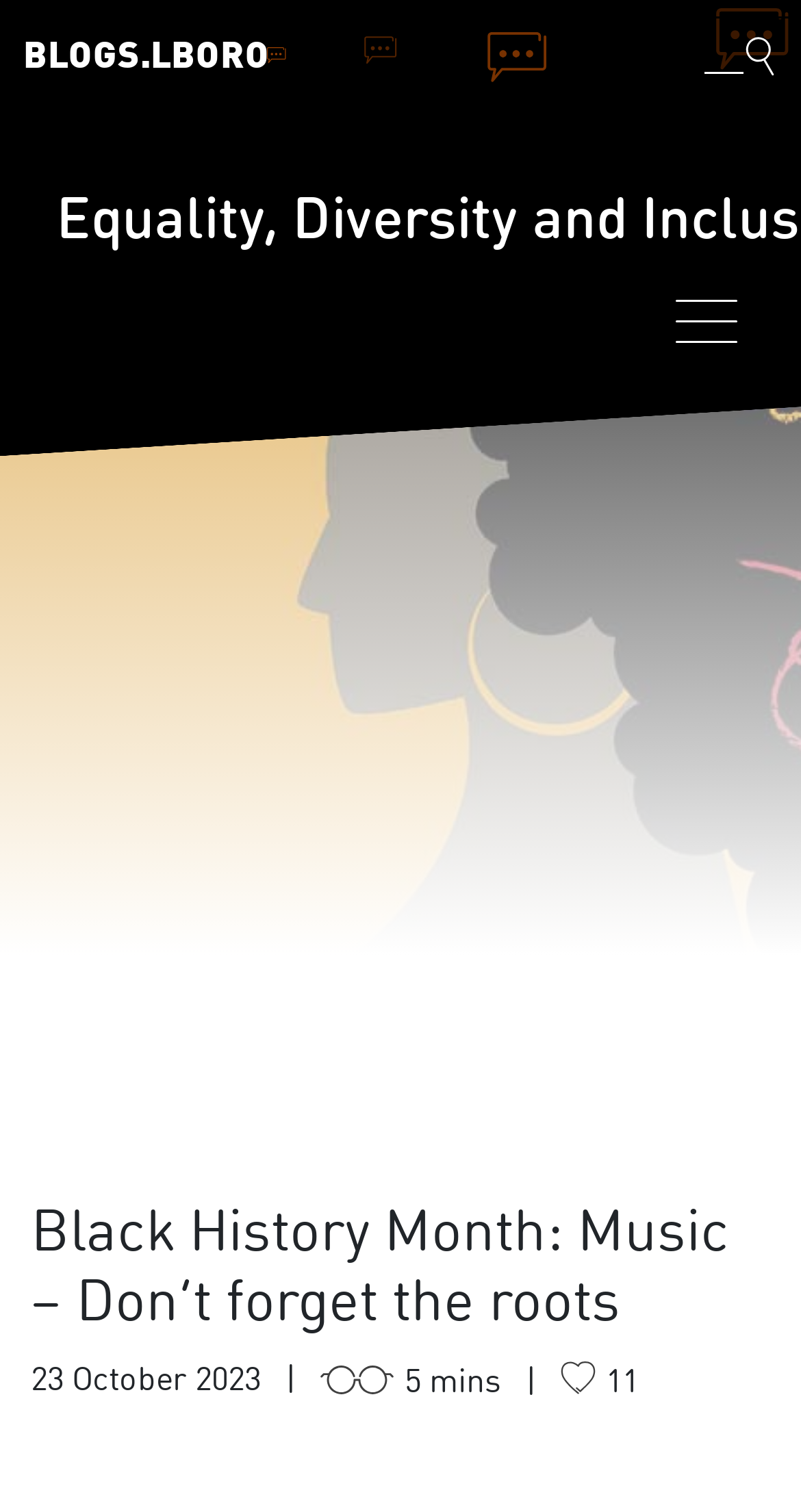Create a detailed narrative of the webpage’s visual and textual elements.

The webpage is about Black History Month, specifically focusing on music. At the top left, there is a link to "BLOGS.LBORO". To the right of this link, a button labeled "Toggle blog search" is positioned, accompanied by a small image. Further to the right, a "Toggle navigation" button is located, which controls the blog navigation menu.

Below these top-level elements, a prominent heading reads "Black History Month: Music – Don’t forget the roots". Underneath this heading, there are three lines of text: "23 October 2023" on the left, "5 mins" in the middle, and "11" on the right. These texts appear to be related to the blog post's metadata, such as the publication date, reading time, and possibly the number of comments.